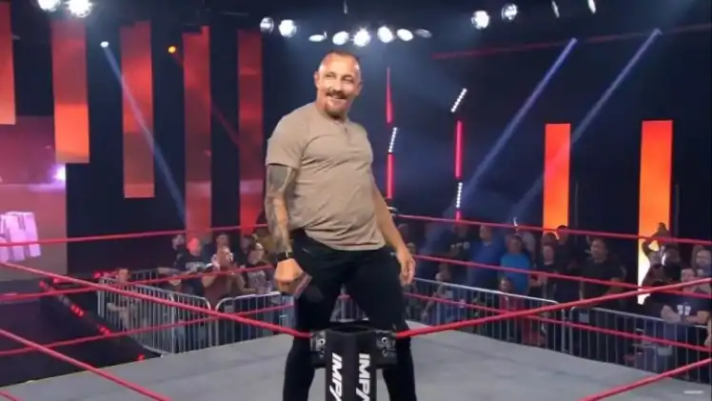From the image, can you give a detailed response to the question below:
What is the dominant color of the backdrop?

The vibrant backdrop of the wrestling arena features a prominent display of red and orange lighting, which creates an electrifying atmosphere and enhances the overall energy of the event.